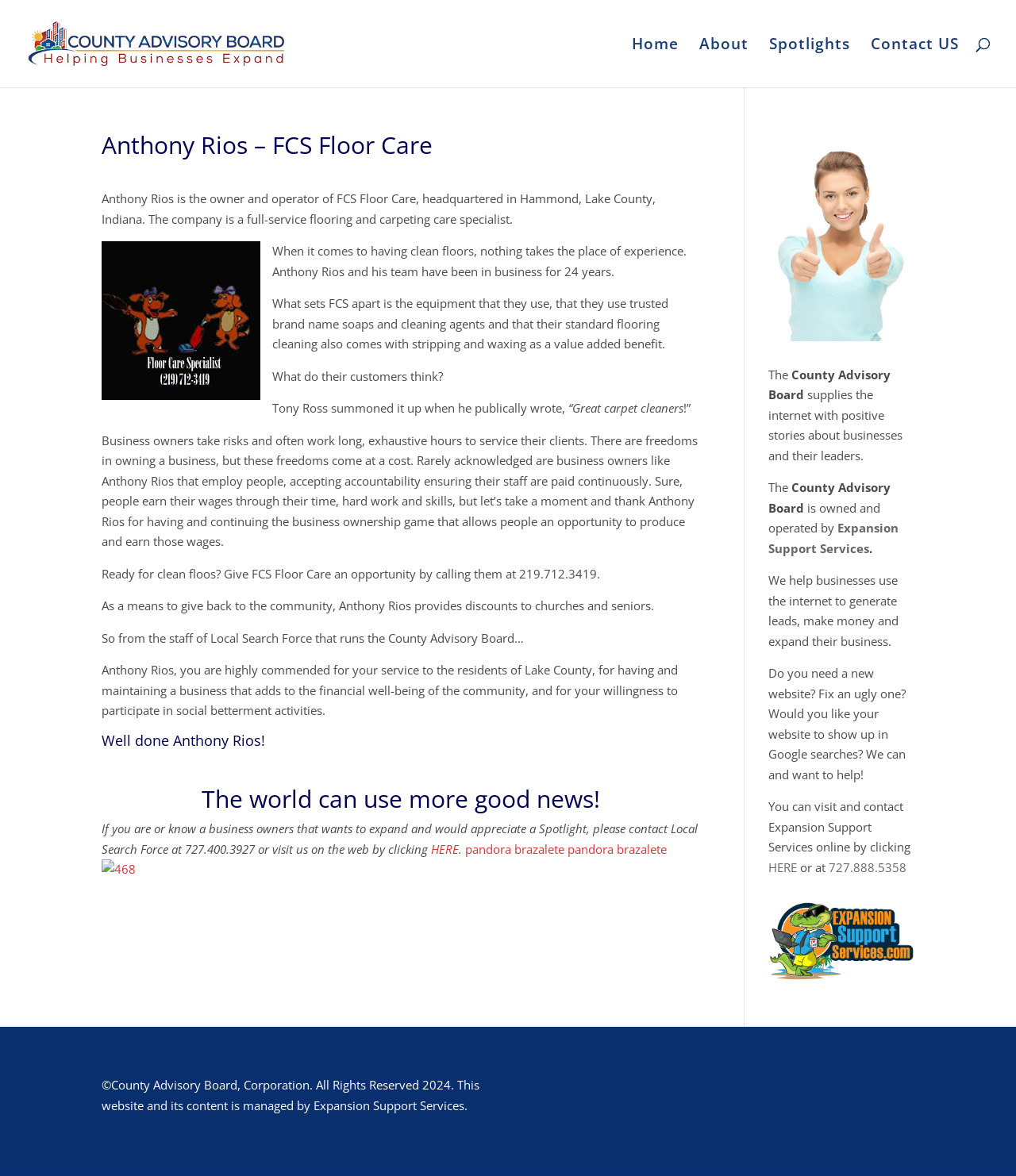Identify the bounding box coordinates of the specific part of the webpage to click to complete this instruction: "Click the 'Home' link".

[0.622, 0.032, 0.668, 0.074]